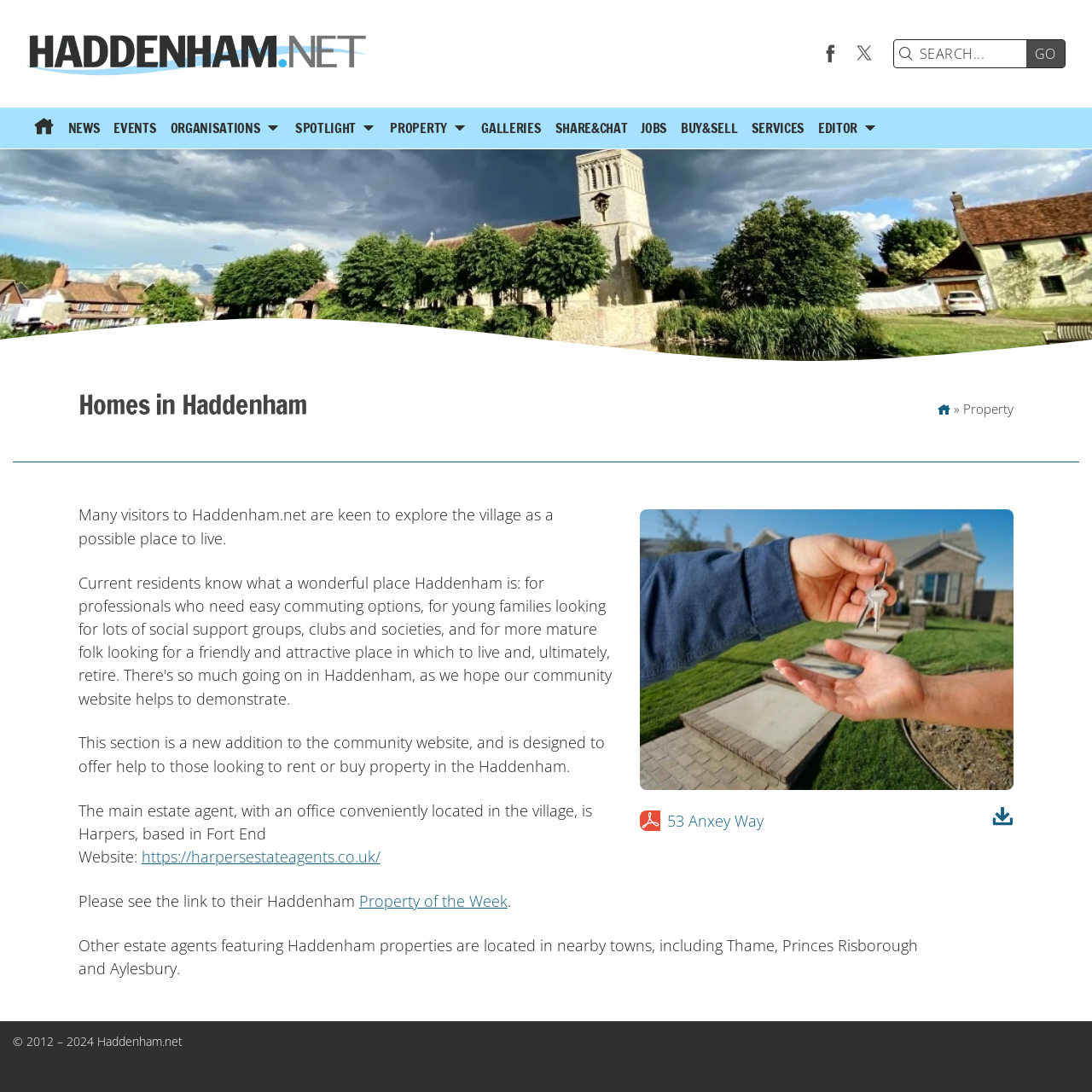Determine the bounding box coordinates for the region that must be clicked to execute the following instruction: "Search for properties".

[0.827, 0.037, 0.94, 0.062]